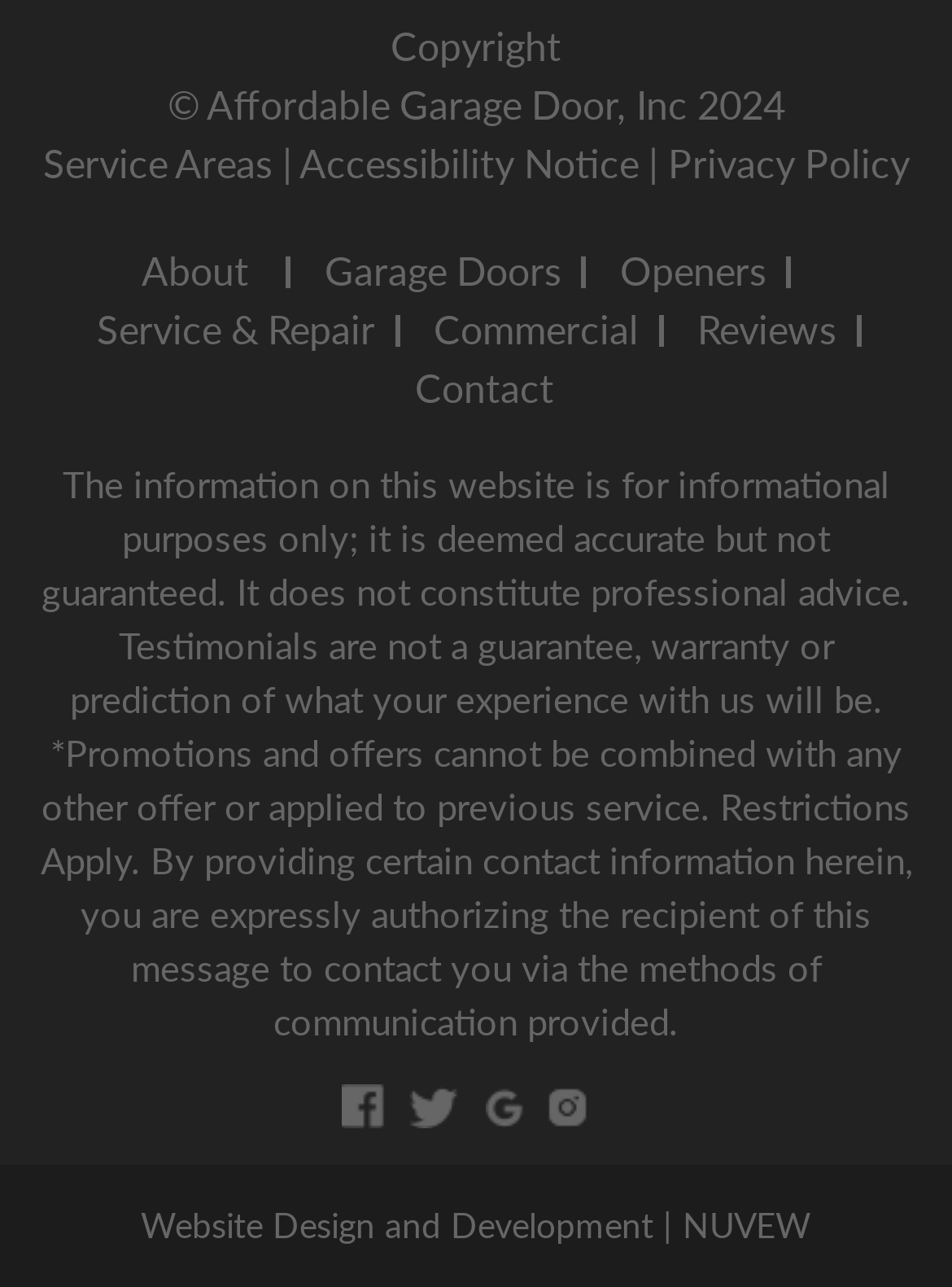What is the company name?
Please ensure your answer to the question is detailed and covers all necessary aspects.

The company name can be found in the copyright information at the bottom of the webpage, which states 'Copyright © Affordable Garage Door, Inc 2024'.